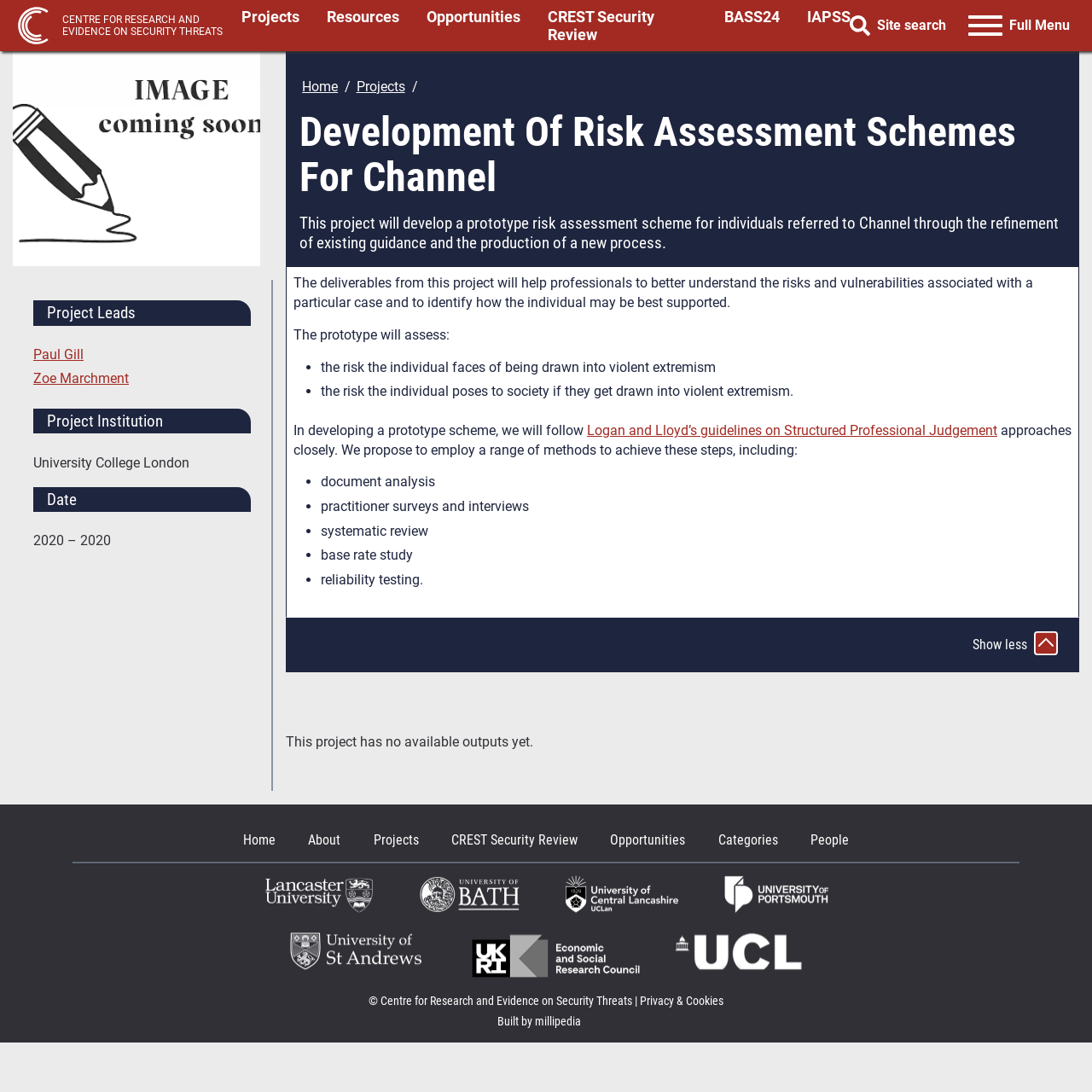Locate the bounding box of the UI element based on this description: "Full Menu". Provide four float numbers between 0 and 1 as [left, top, right, bottom].

[0.879, 0.006, 0.988, 0.041]